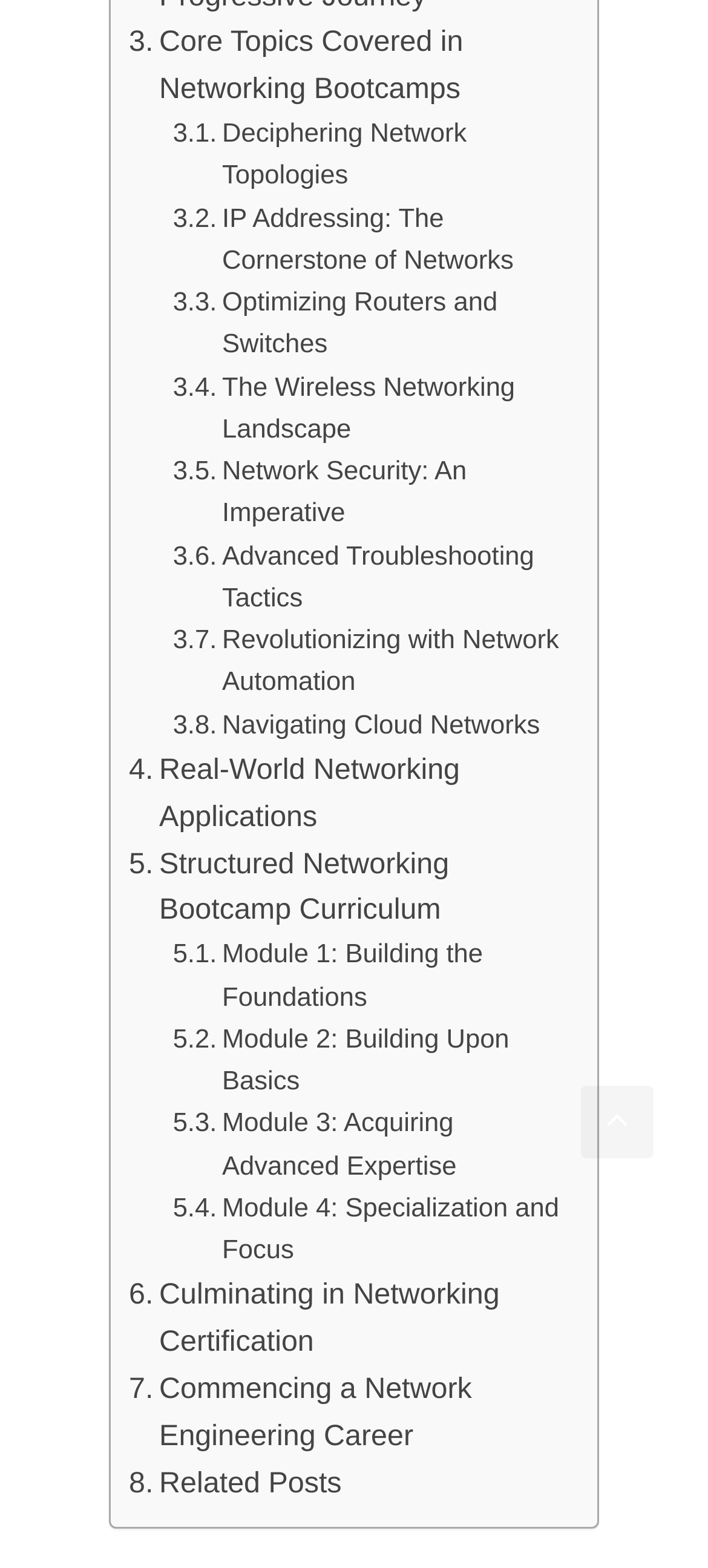Identify the bounding box coordinates of the part that should be clicked to carry out this instruction: "Explore COVID-19 related designs".

None